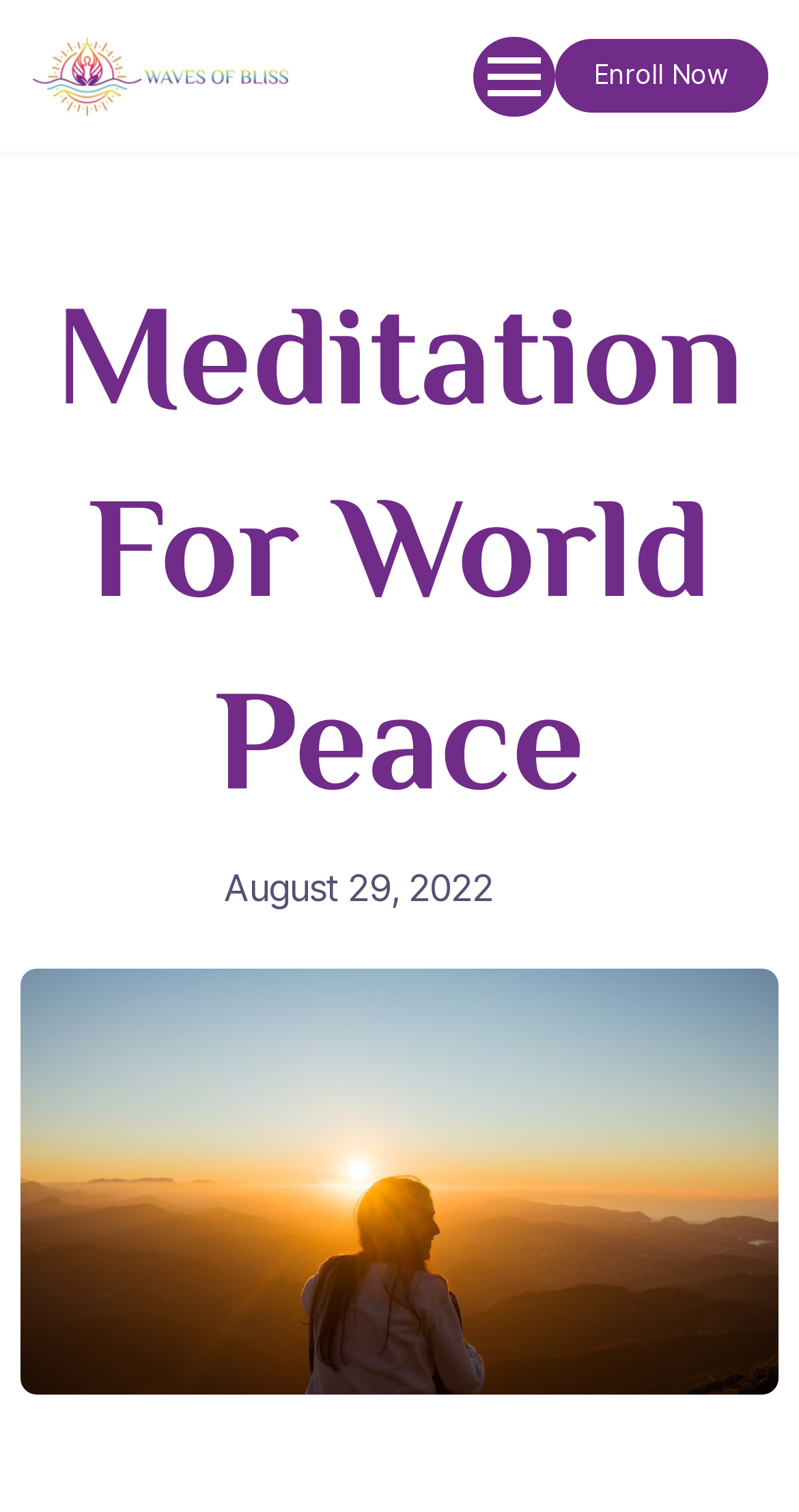Respond to the question below with a single word or phrase:
What is the date of the latest article?

August 29, 2022